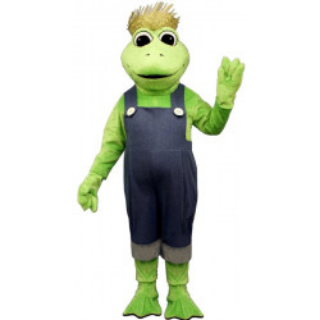What type of clothing does the mascot wear?
Using the image, elaborate on the answer with as much detail as possible.

According to the caption, the mascot wears a 'bright green long-sleeve shirt paired with stylish denim overalls', which implies that the type of clothing is denim overalls.